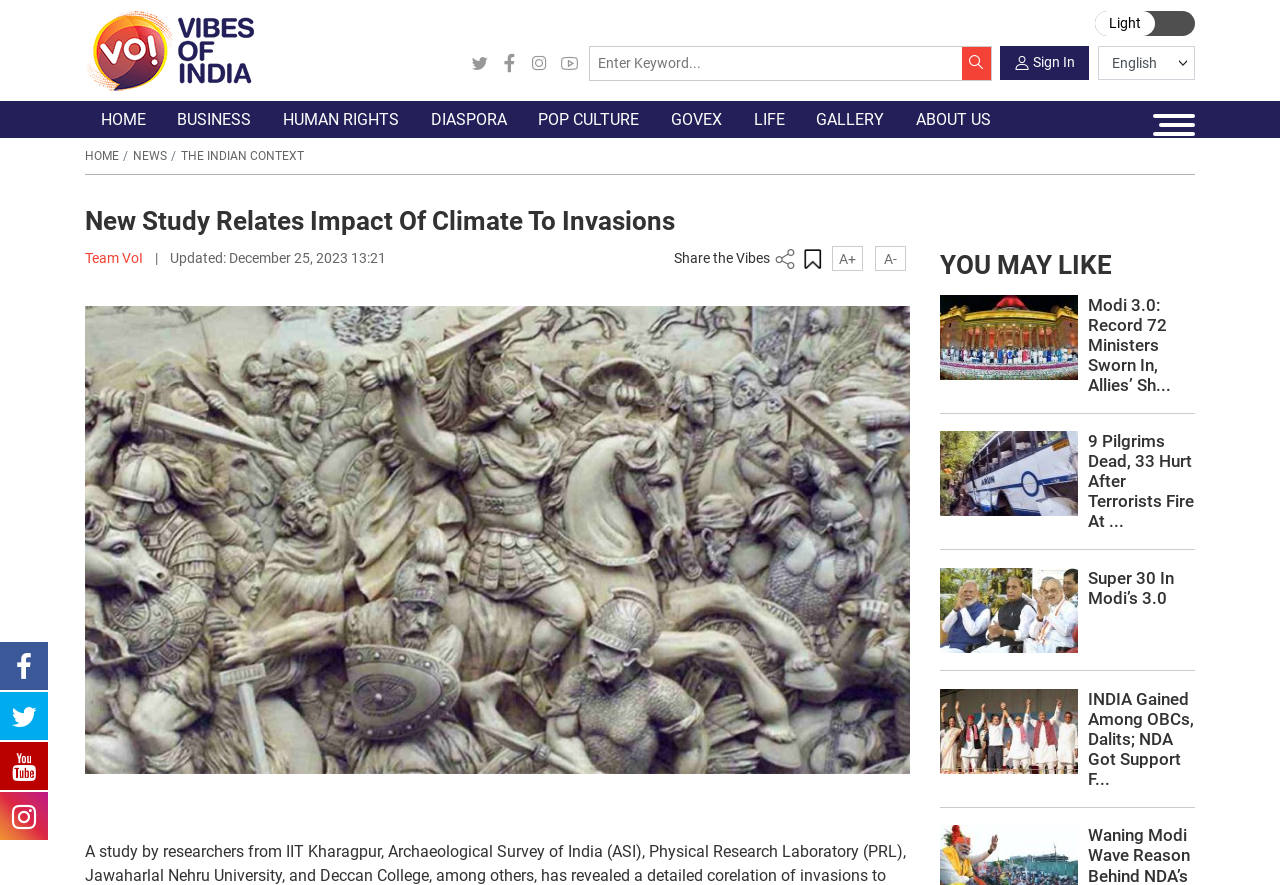How many social media sharing options are available?
Based on the screenshot, give a detailed explanation to answer the question.

I counted the number of link elements with icons (Facebook, Twitter, etc.) below the 'Share the Vibes' text, which are likely social media sharing options.